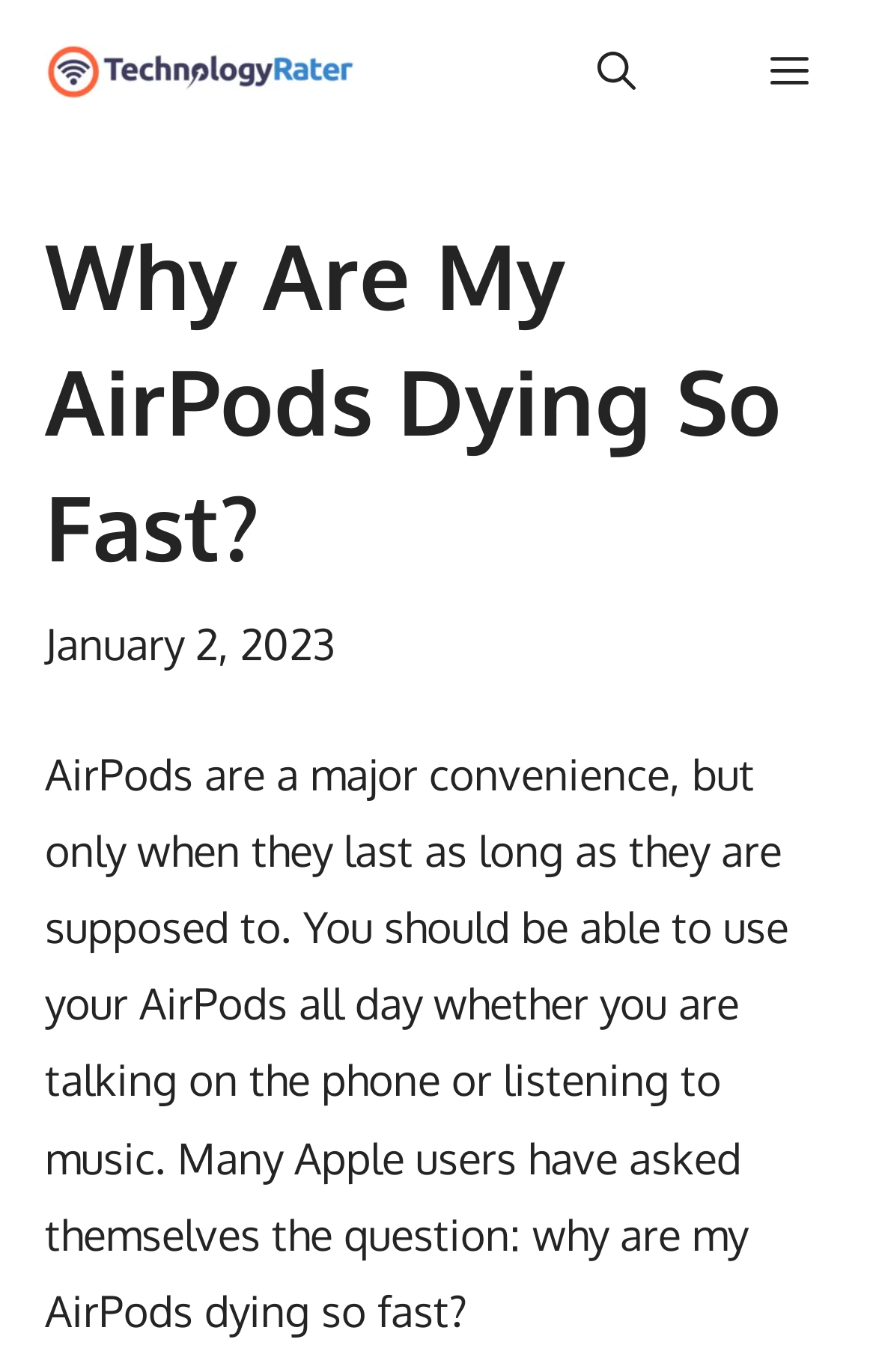Identify and provide the text content of the webpage's primary headline.

Why Are My AirPods Dying So Fast?